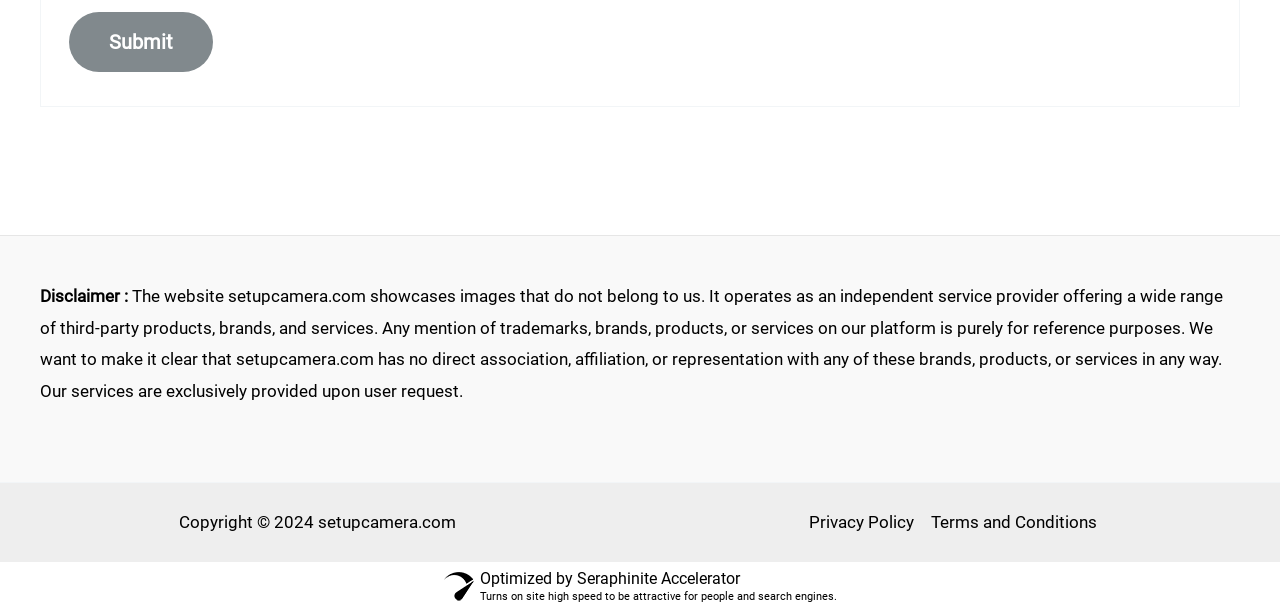Respond with a single word or phrase:
What are the two links in the site navigation?

Privacy Policy and Terms and Conditions